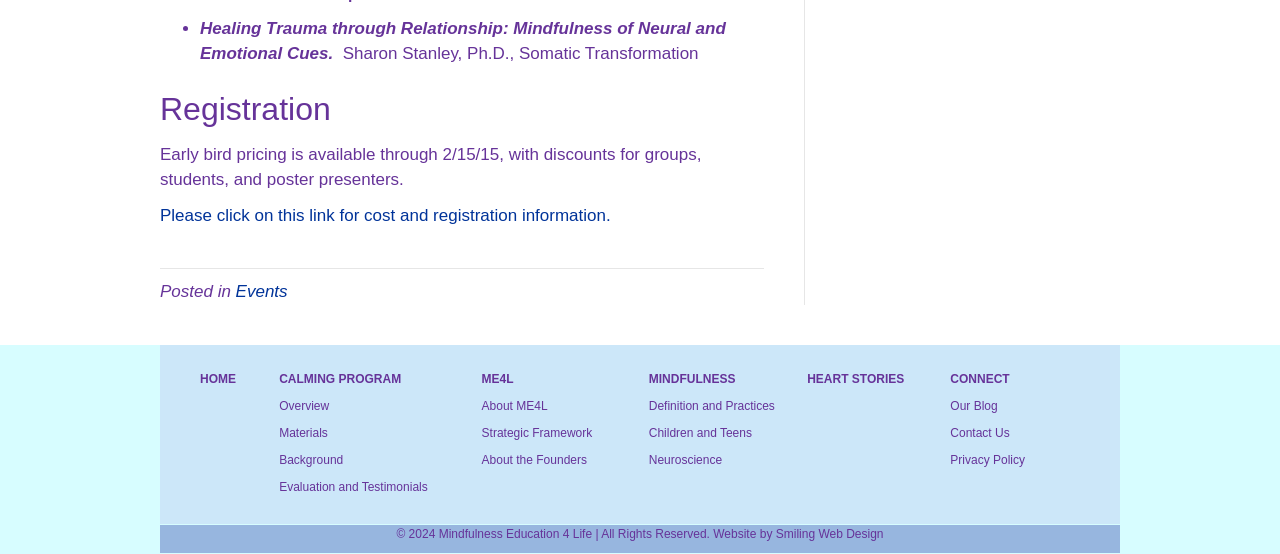Determine the bounding box coordinates for the area that should be clicked to carry out the following instruction: "Search for a tracking number".

None